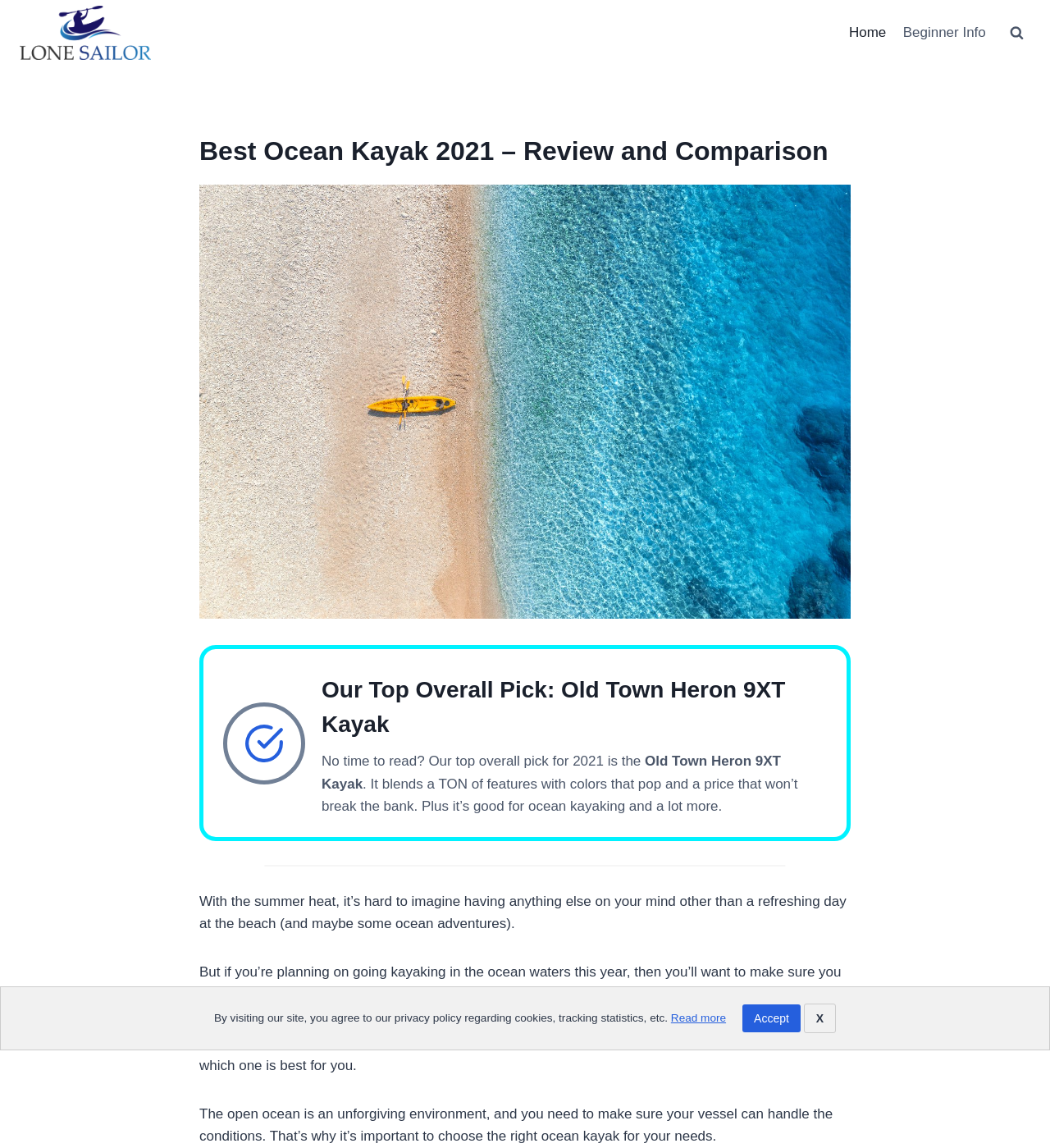What is the environment that ocean kayaks need to handle?
Based on the screenshot, provide your answer in one word or phrase.

Unforgiving open ocean